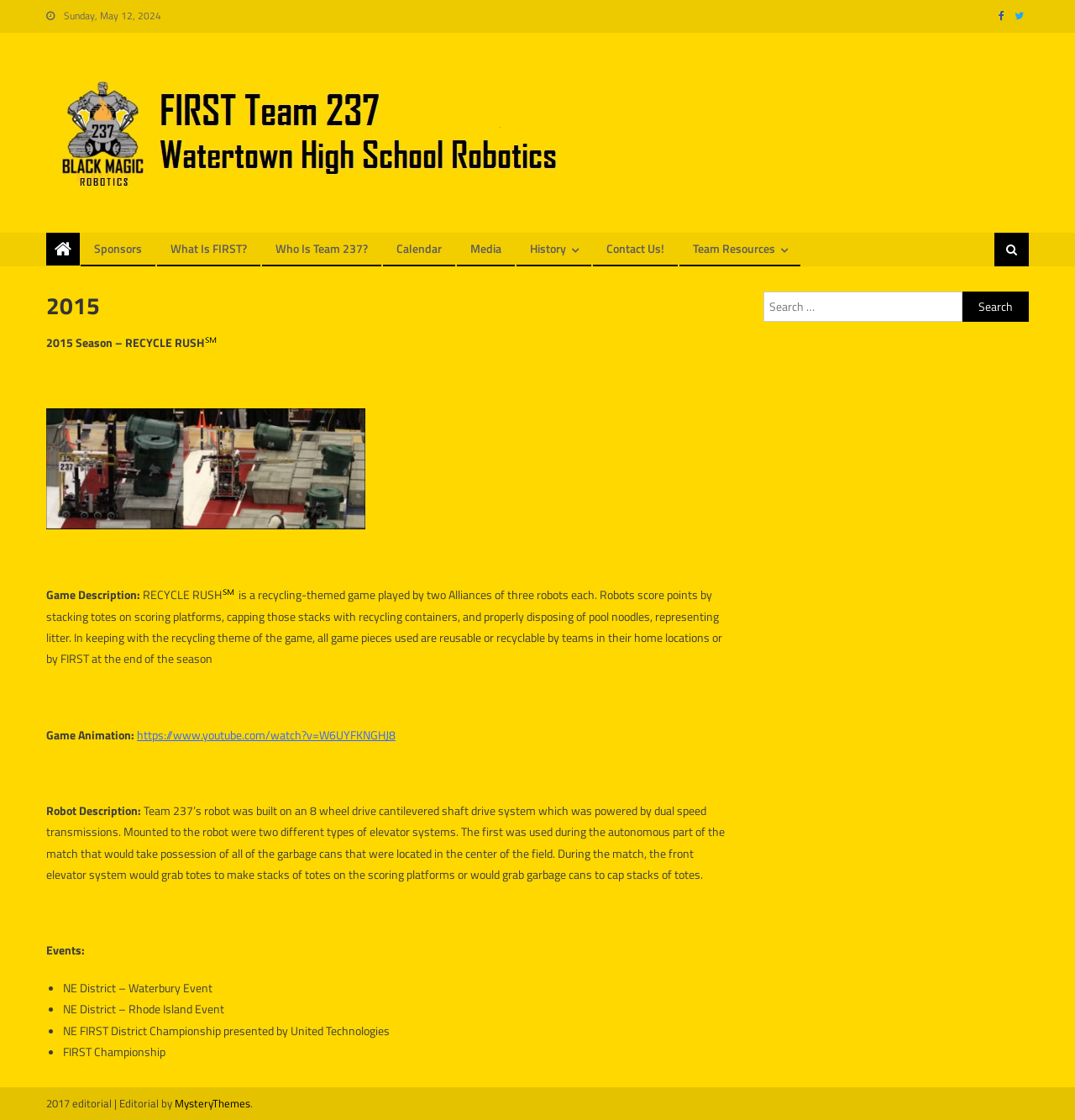Please identify the bounding box coordinates of the element's region that I should click in order to complete the following instruction: "Contact the team". The bounding box coordinates consist of four float numbers between 0 and 1, i.e., [left, top, right, bottom].

[0.552, 0.207, 0.63, 0.236]